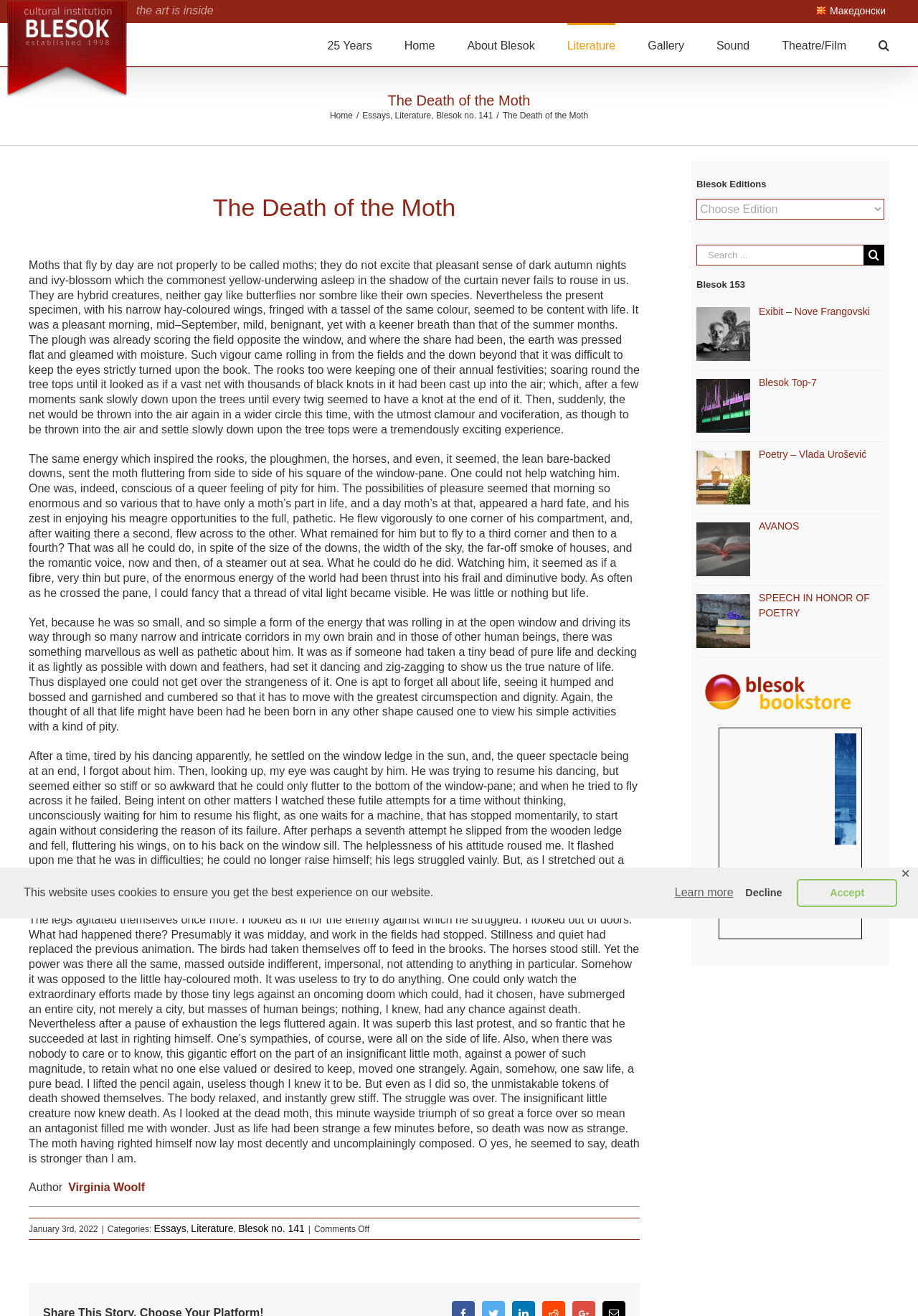Based on the element description: "SPEECH IN HONOR OF POETRY", identify the bounding box coordinates for this UI element. The coordinates must be four float numbers between 0 and 1, listed as [left, top, right, bottom].

[0.827, 0.449, 0.947, 0.47]